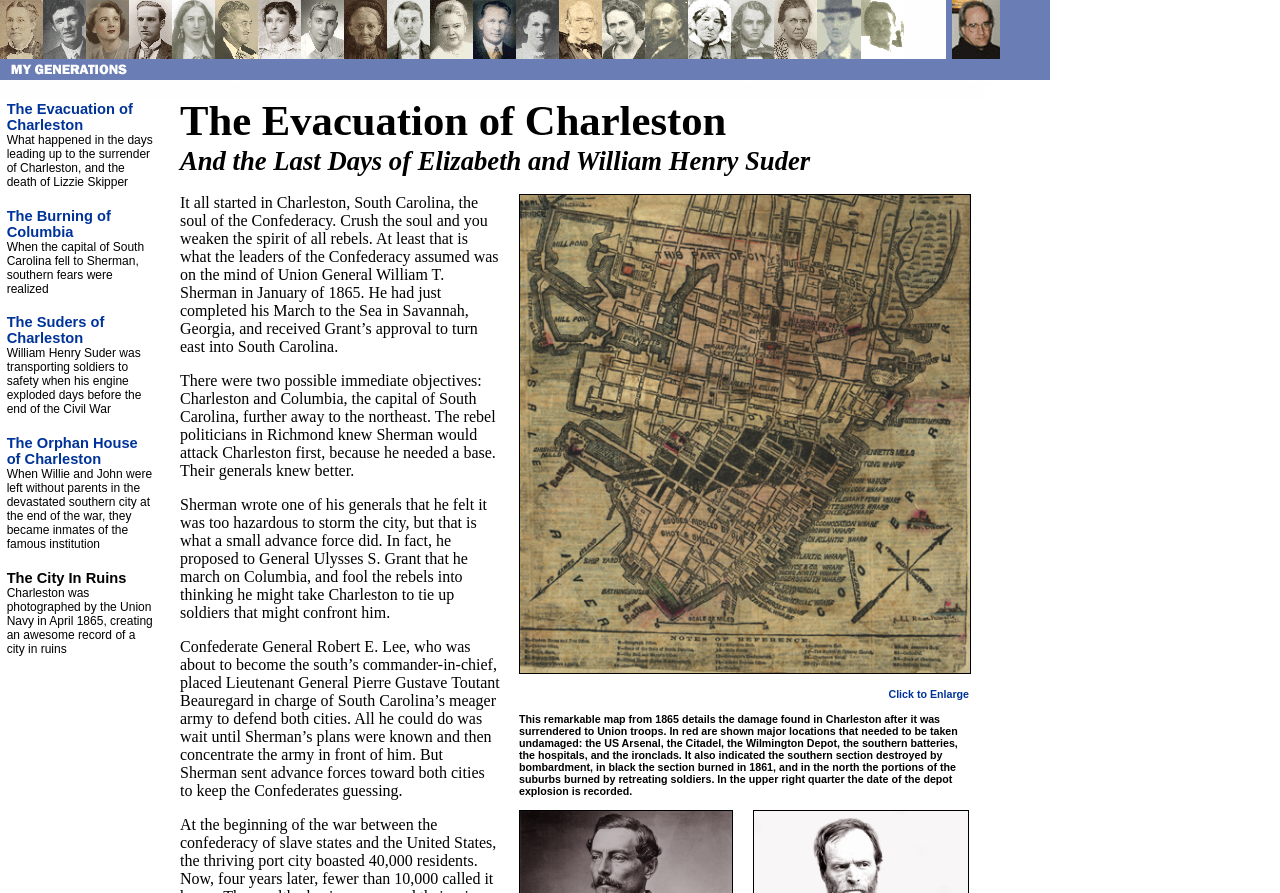Who is William Henry Suder?
Refer to the image and give a detailed answer to the question.

According to the webpage, William Henry Suder was transporting soldiers to safety when his engine exploded days before the end of the Civil War. He is mentioned in the context of the evacuation of Charleston and the last days of Elizabeth and William Henry Suder.